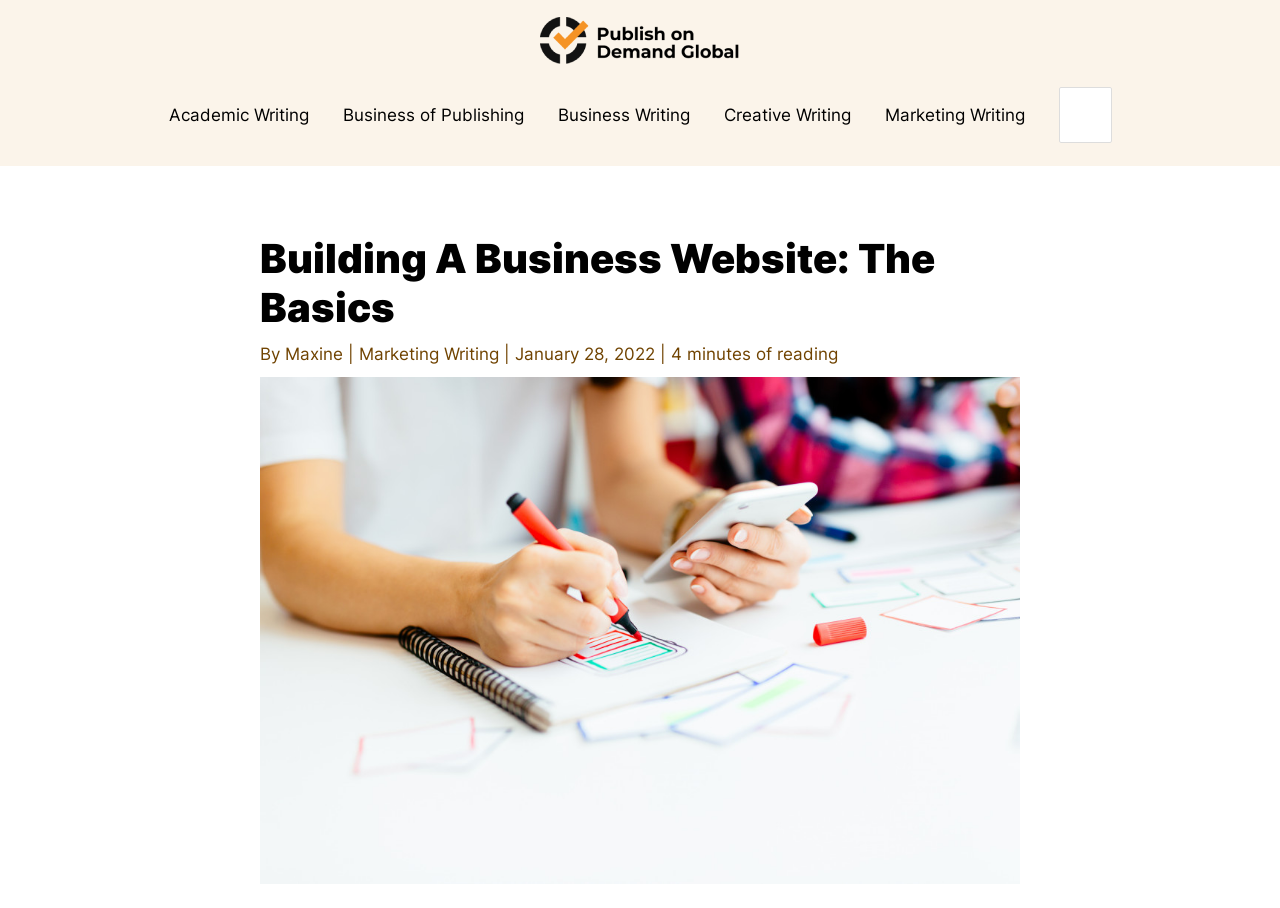Can you specify the bounding box coordinates of the area that needs to be clicked to fulfill the following instruction: "Subscribe to the newsletter"?

None